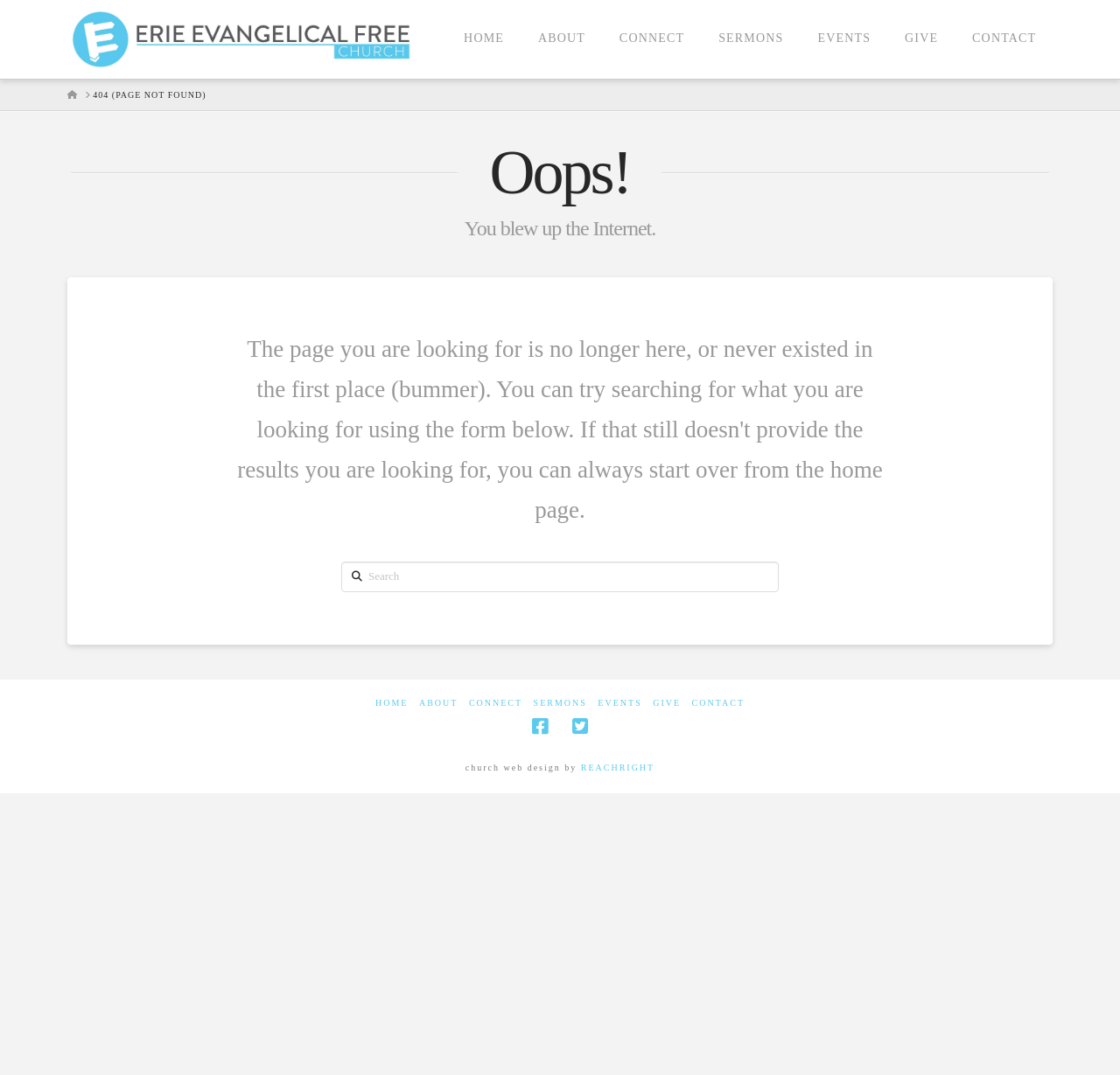Locate the coordinates of the bounding box for the clickable region that fulfills this instruction: "visit about page".

[0.465, 0.0, 0.537, 0.073]